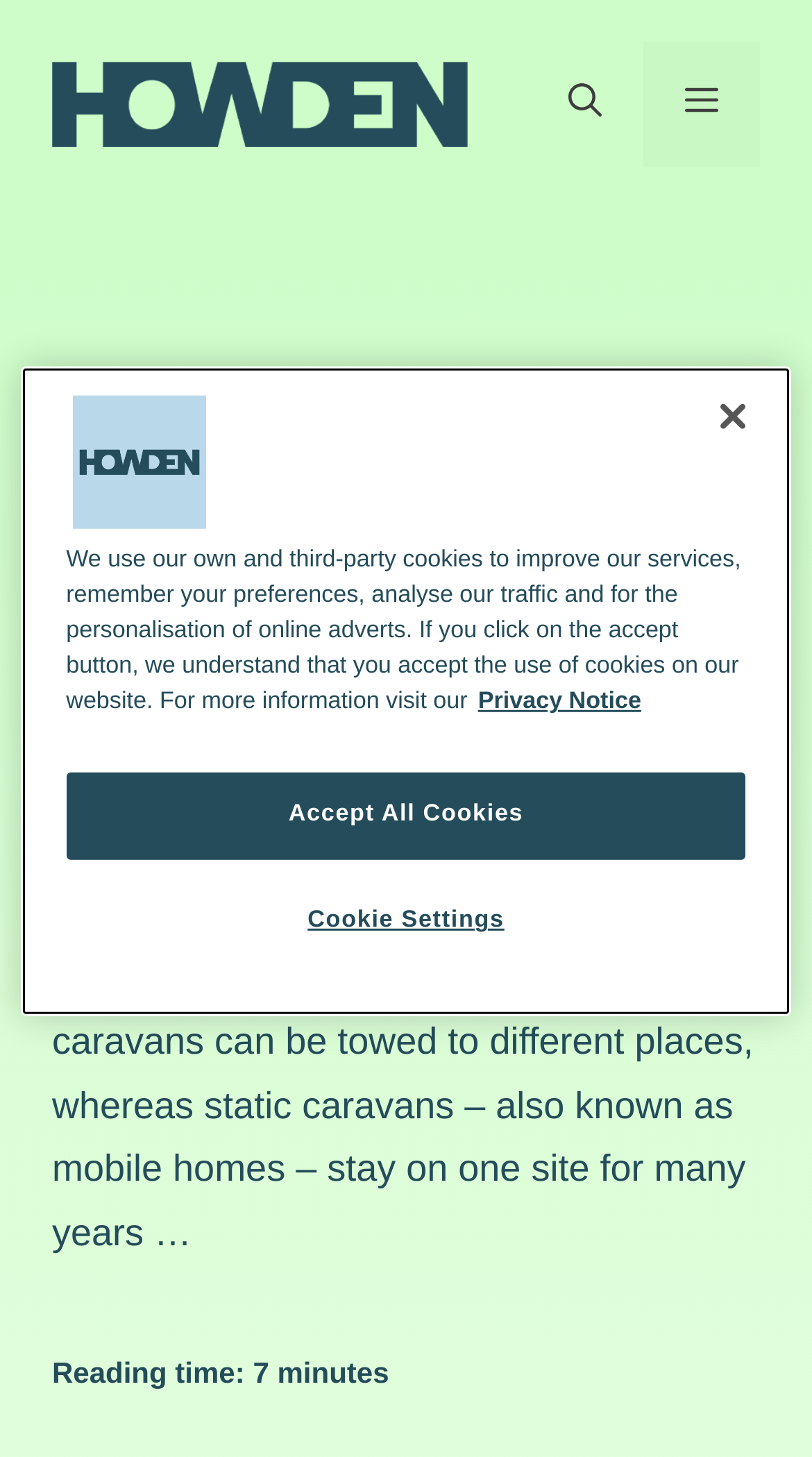Determine the bounding box coordinates for the UI element described. Format the coordinates as (top-left x, top-left y, bottom-right x, bottom-right y) and ensure all values are between 0 and 1. Element description: Cookie Settings

[0.081, 0.605, 0.919, 0.662]